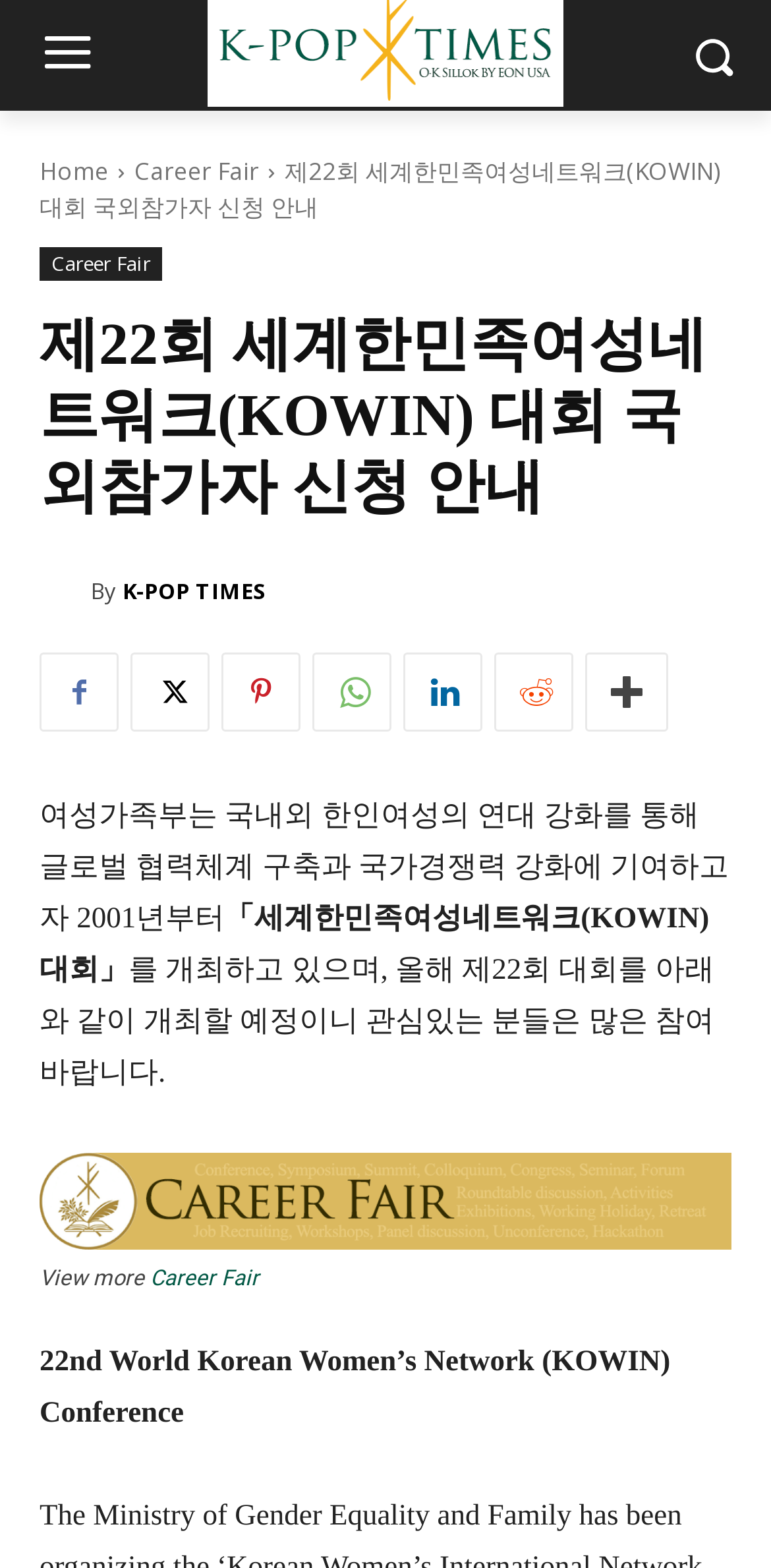Please find the bounding box coordinates of the element that you should click to achieve the following instruction: "Click the Facebook icon". The coordinates should be presented as four float numbers between 0 and 1: [left, top, right, bottom].

[0.051, 0.416, 0.154, 0.467]